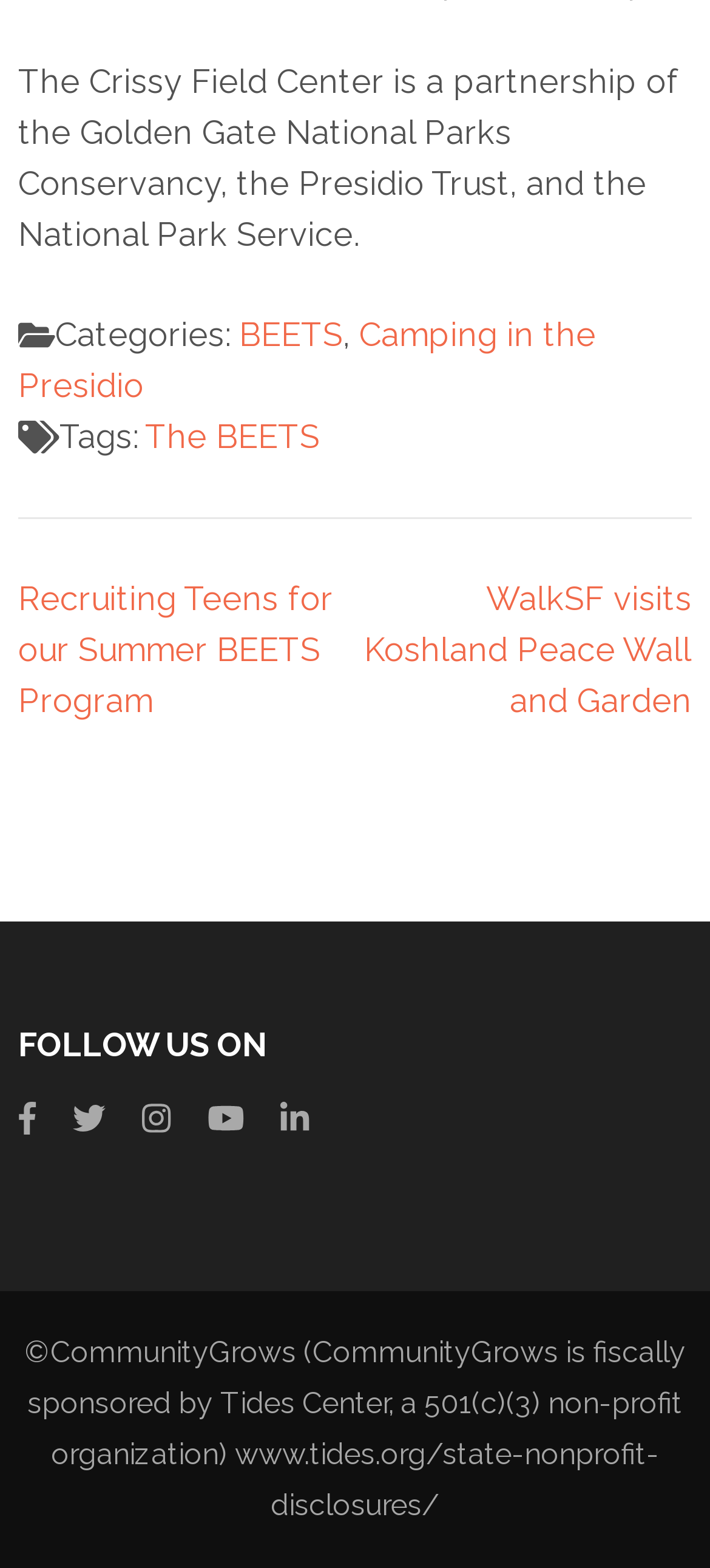Provide the bounding box coordinates of the HTML element this sentence describes: "title="linkedin"". The bounding box coordinates consist of four float numbers between 0 and 1, i.e., [left, top, right, bottom].

[0.395, 0.701, 0.436, 0.725]